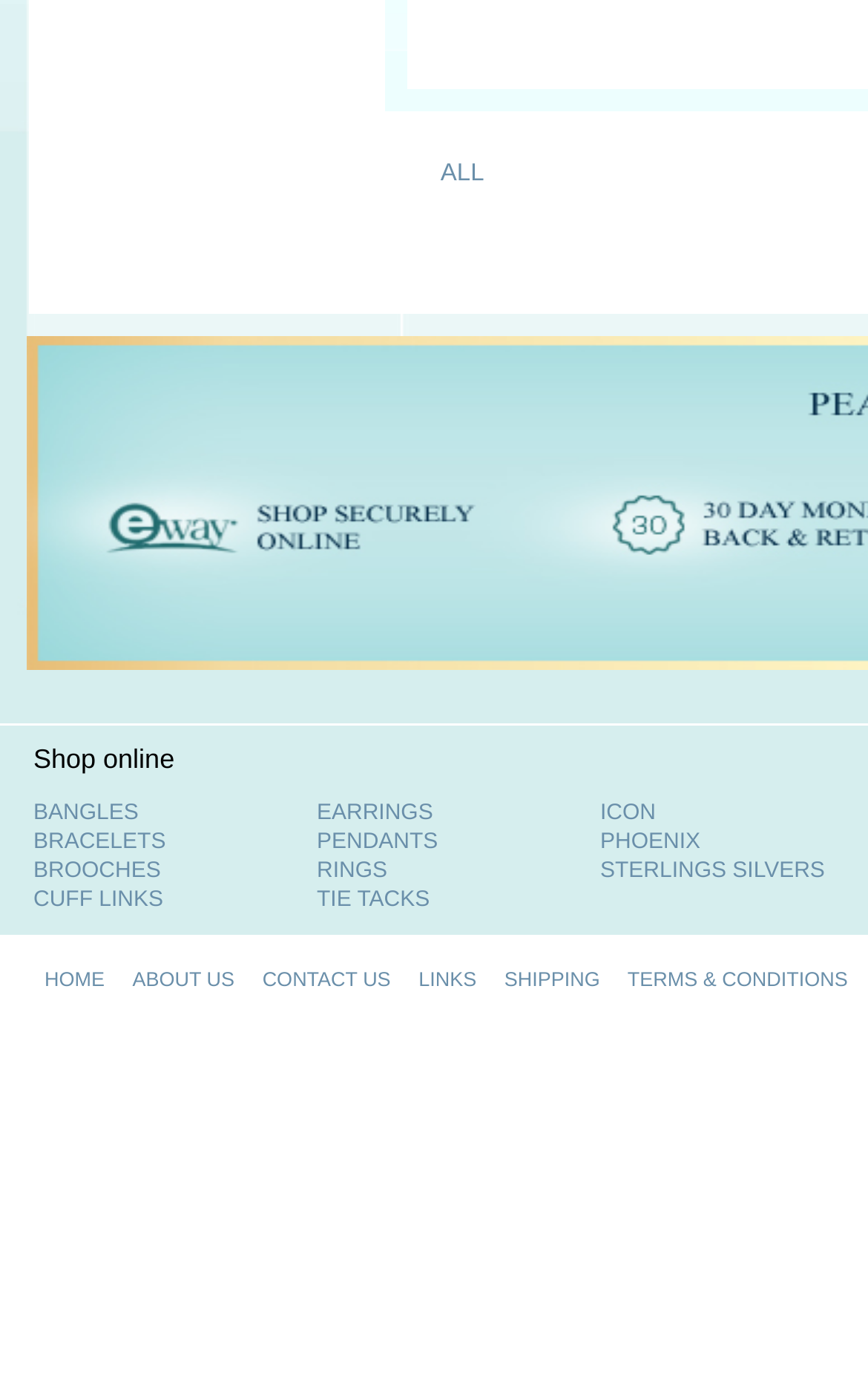How many icons are there in the EARRINGS category?
Refer to the image and respond with a one-word or short-phrase answer.

1